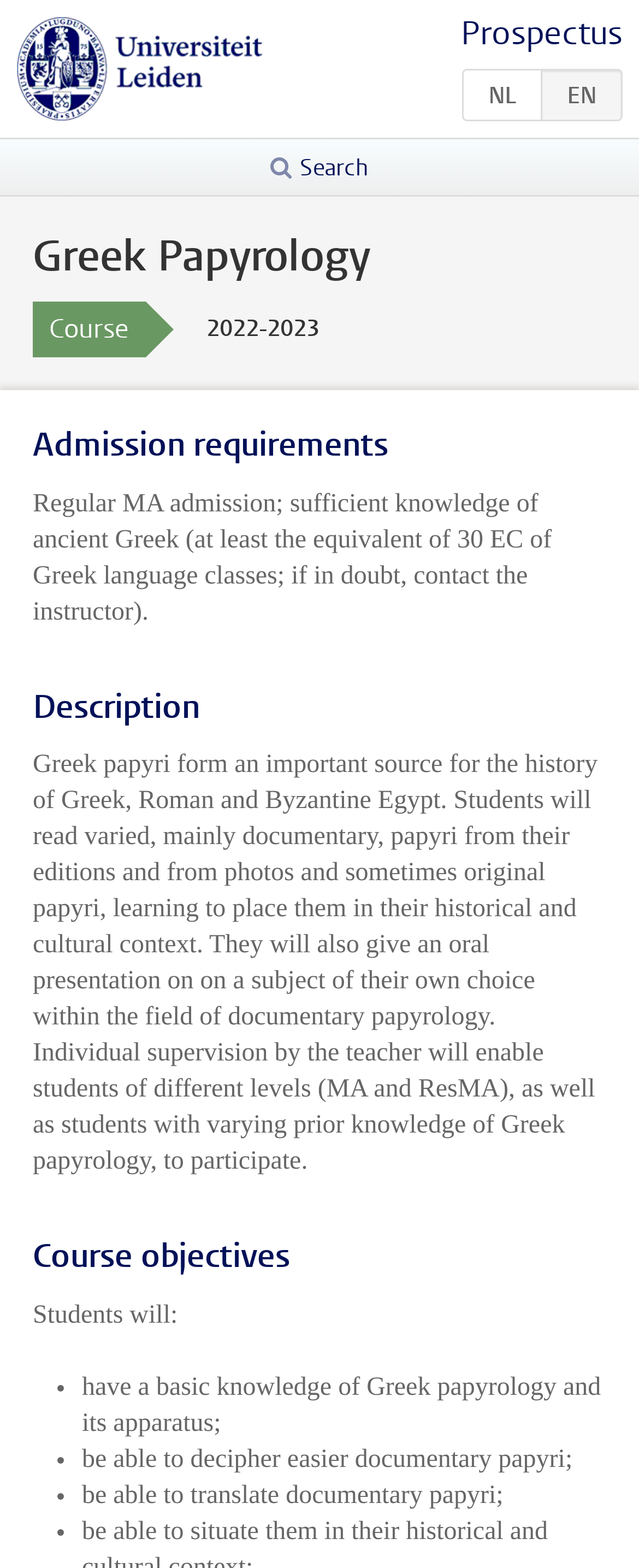Using the element description Prospectus, predict the bounding box coordinates for the UI element. Provide the coordinates in (top-left x, top-left y, bottom-right x, bottom-right y) format with values ranging from 0 to 1.

[0.721, 0.007, 0.974, 0.036]